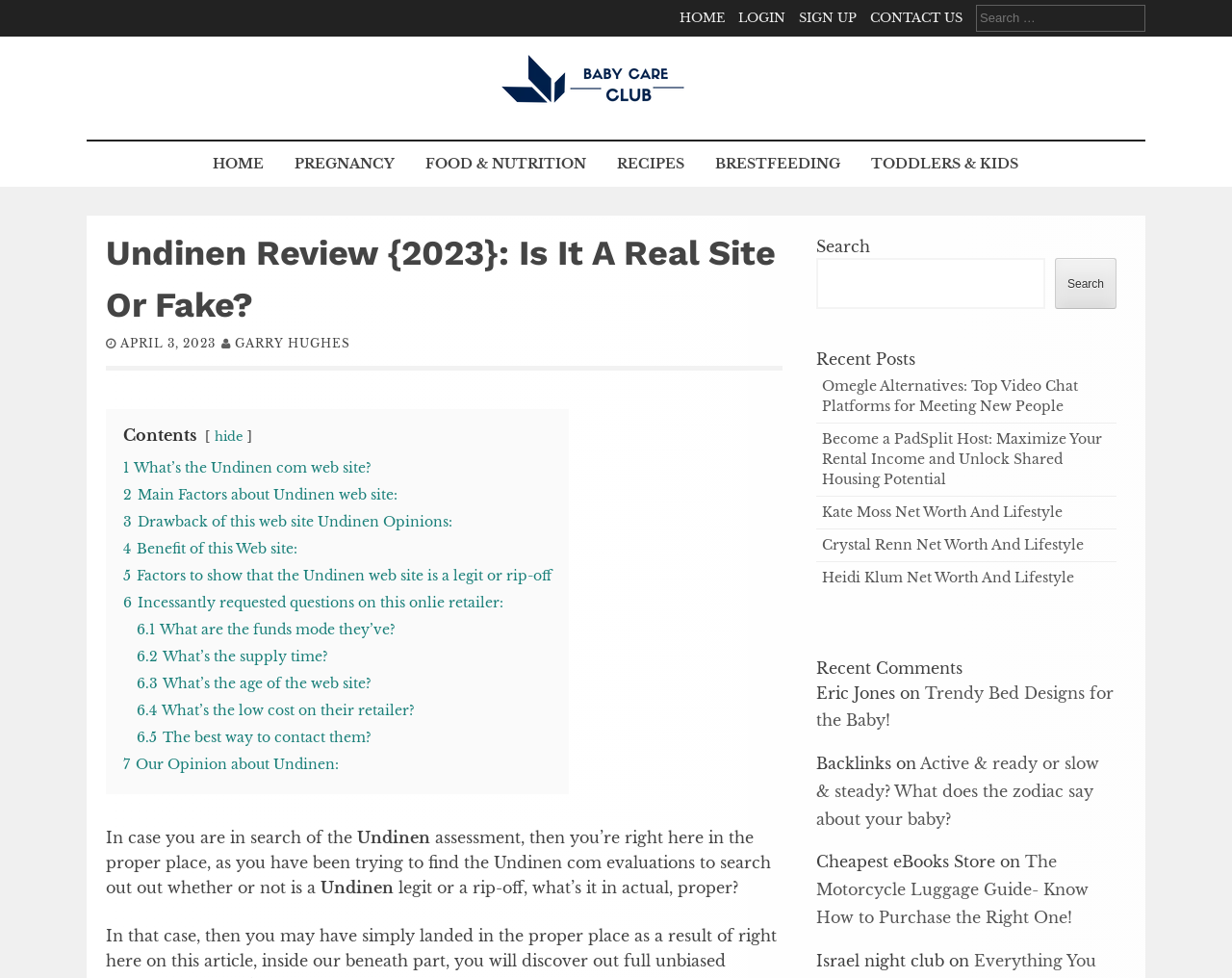What is the website reviewing?
Please provide a single word or phrase as the answer based on the screenshot.

Undinen